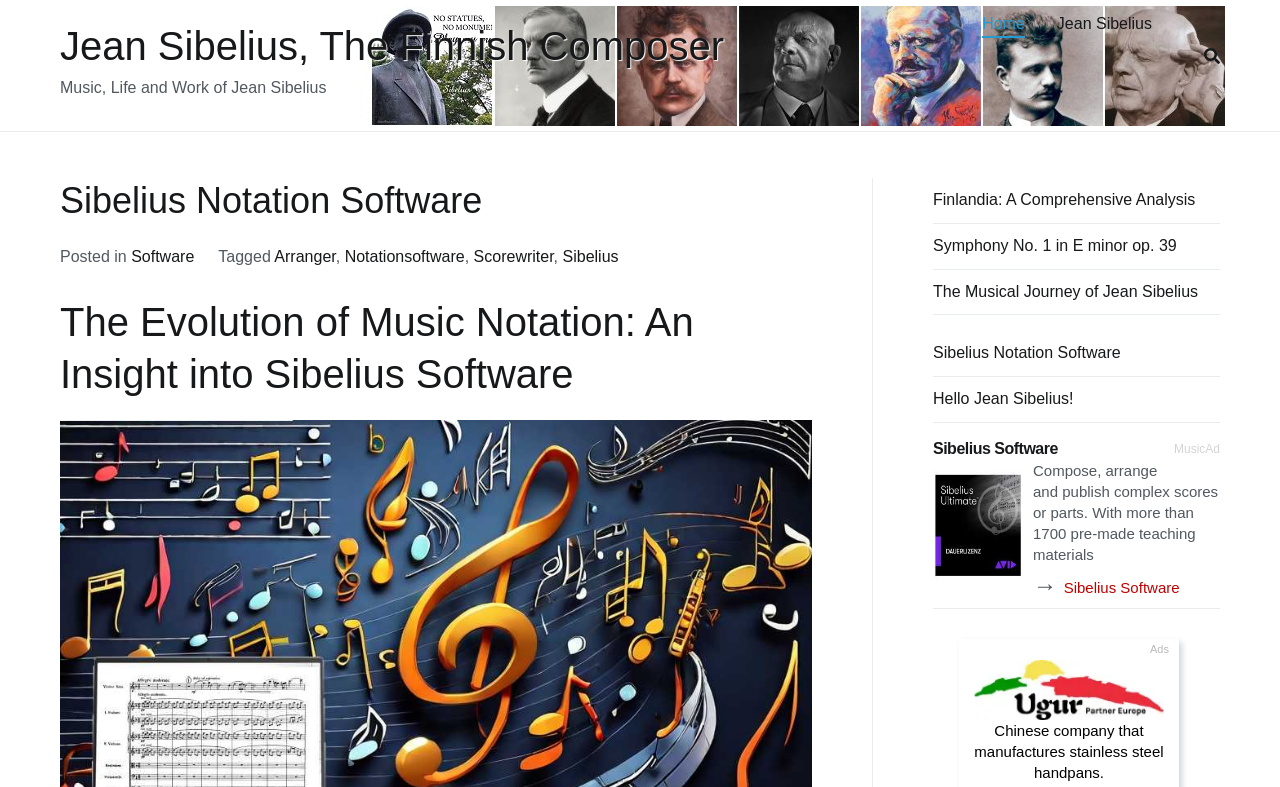What is the name of the Finnish composer?
Refer to the image and give a detailed answer to the question.

The question is asking for the name of the Finnish composer, which can be found in the heading 'Jean Sibelius, The Finnish Composer' at the top of the webpage.